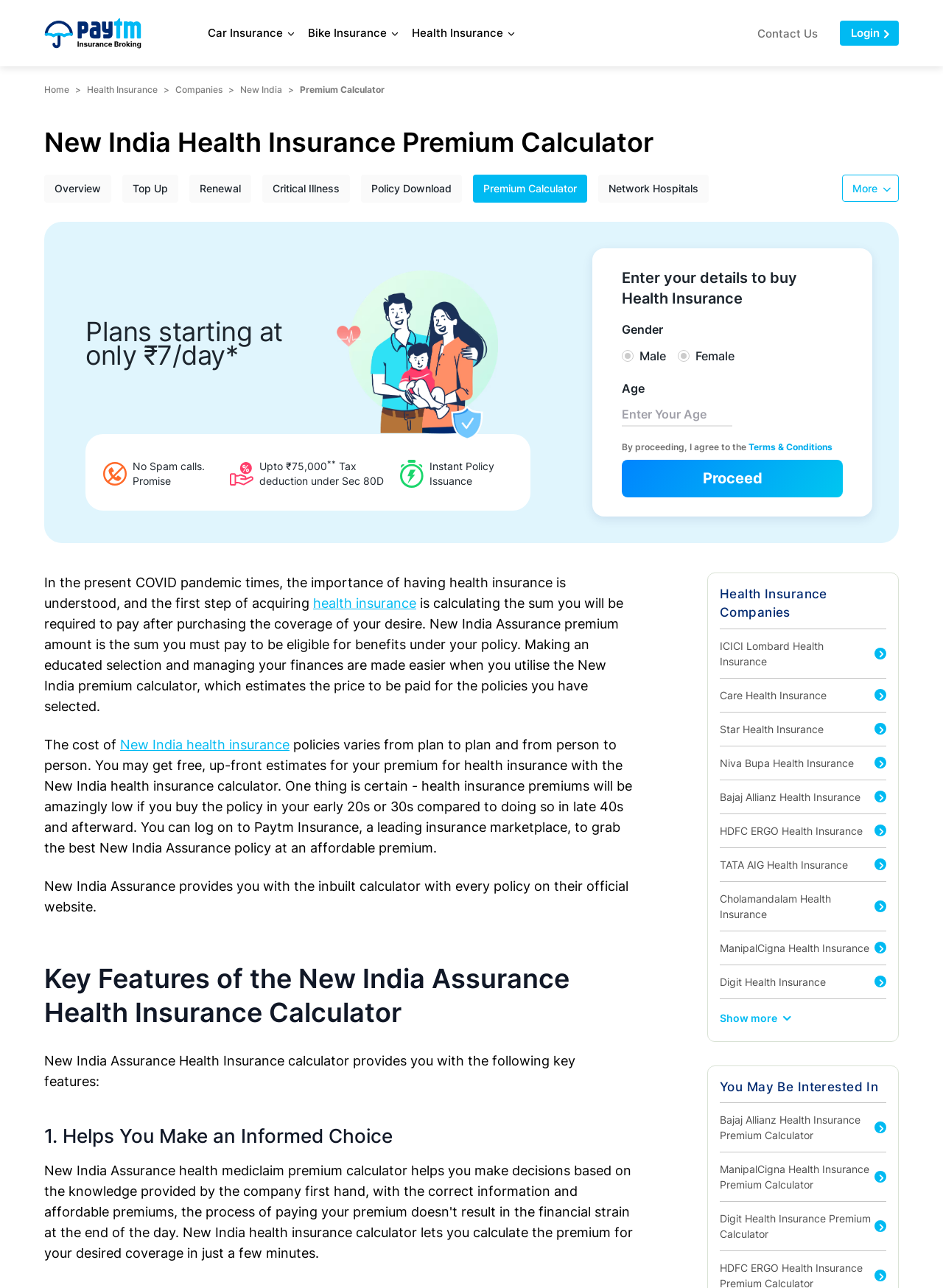What is the first step in acquiring health insurance?
Use the image to give a comprehensive and detailed response to the question.

According to the webpage, the first step of acquiring health insurance is calculating the sum you will be required to pay after purchasing the coverage of your desire.